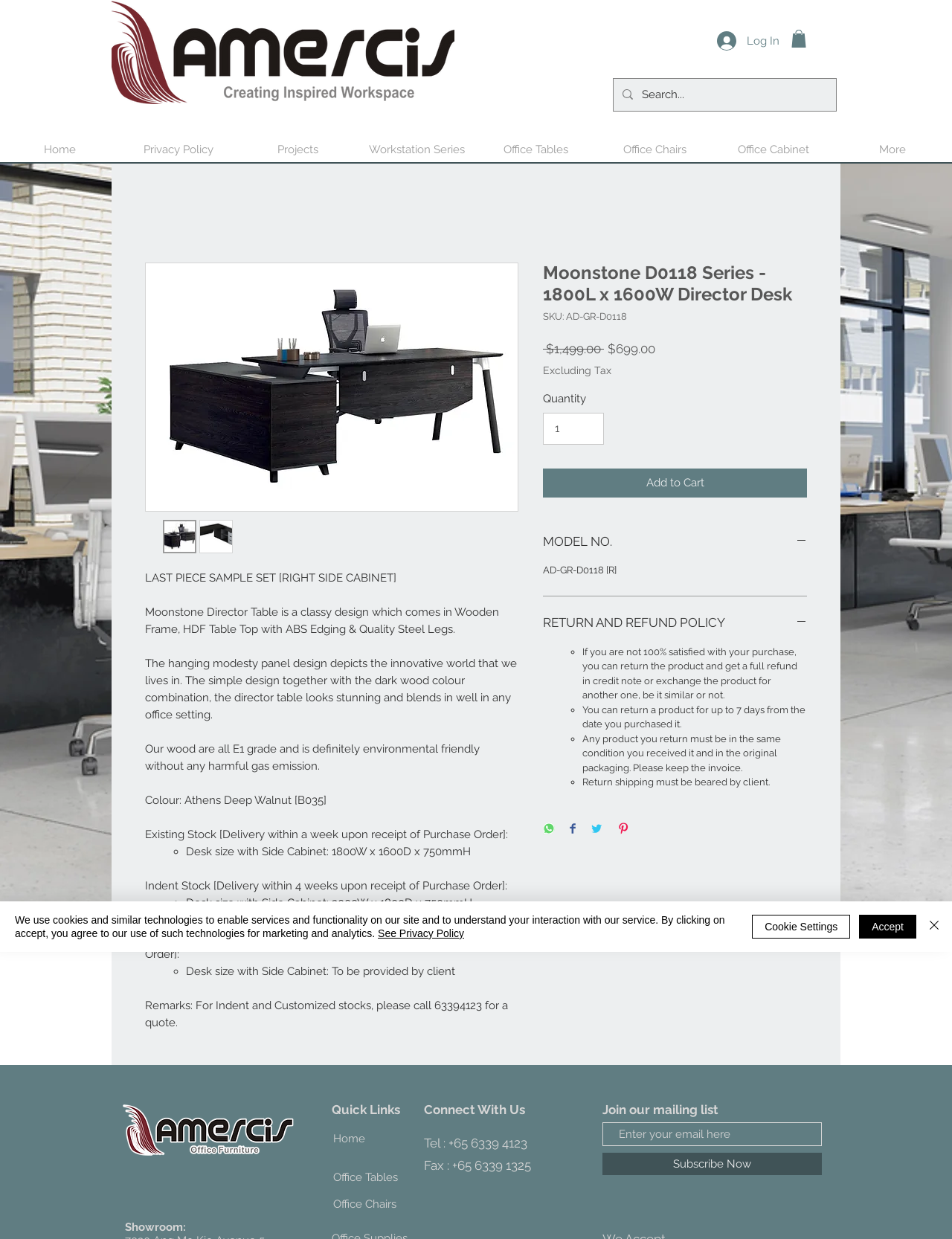Determine the bounding box for the UI element as described: "Office Chairs". The coordinates should be represented as four float numbers between 0 and 1, formatted as [left, top, right, bottom].

[0.35, 0.967, 0.416, 0.977]